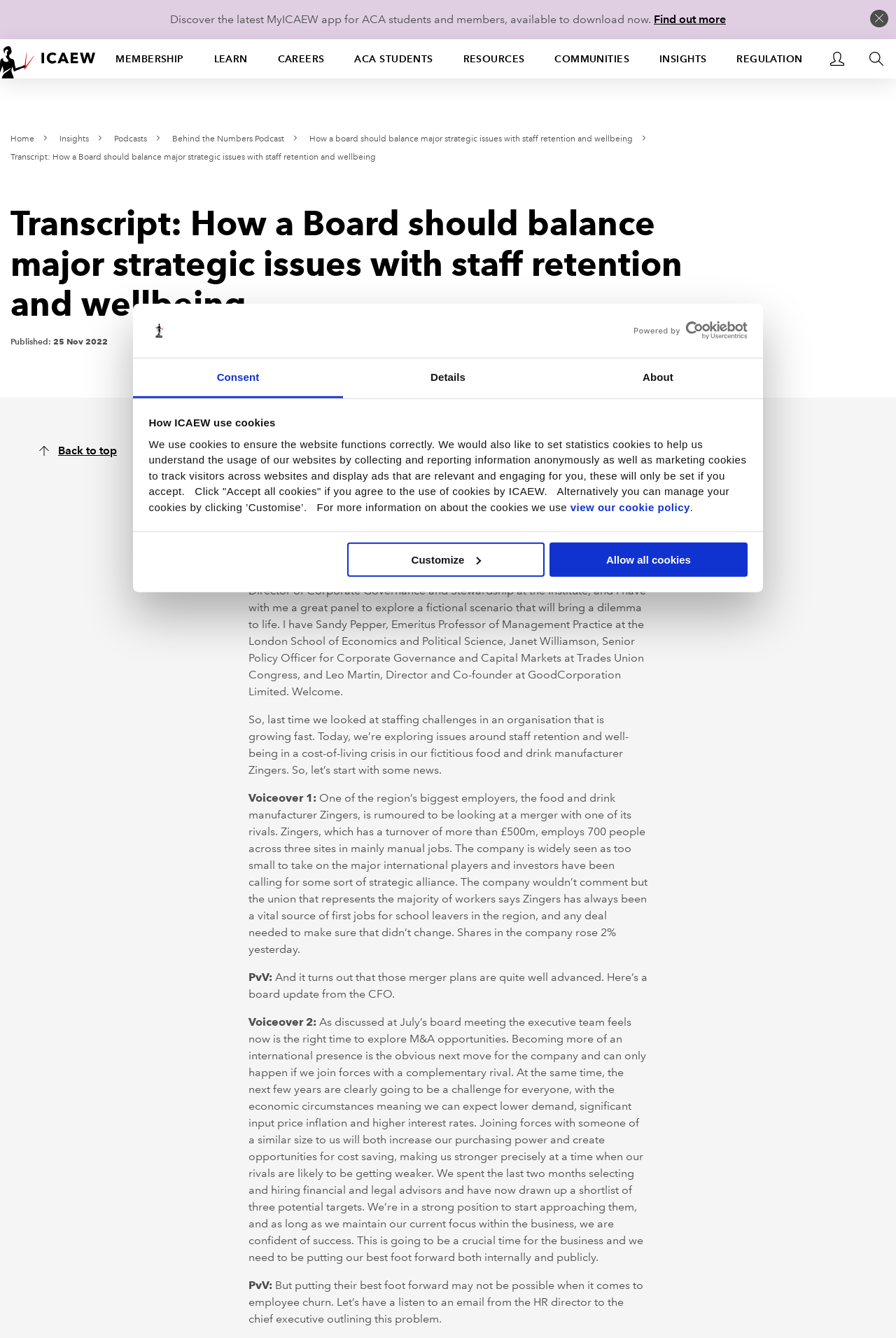Give a short answer to this question using one word or a phrase:
Who is the CFO mentioned in the podcast?

Not specified